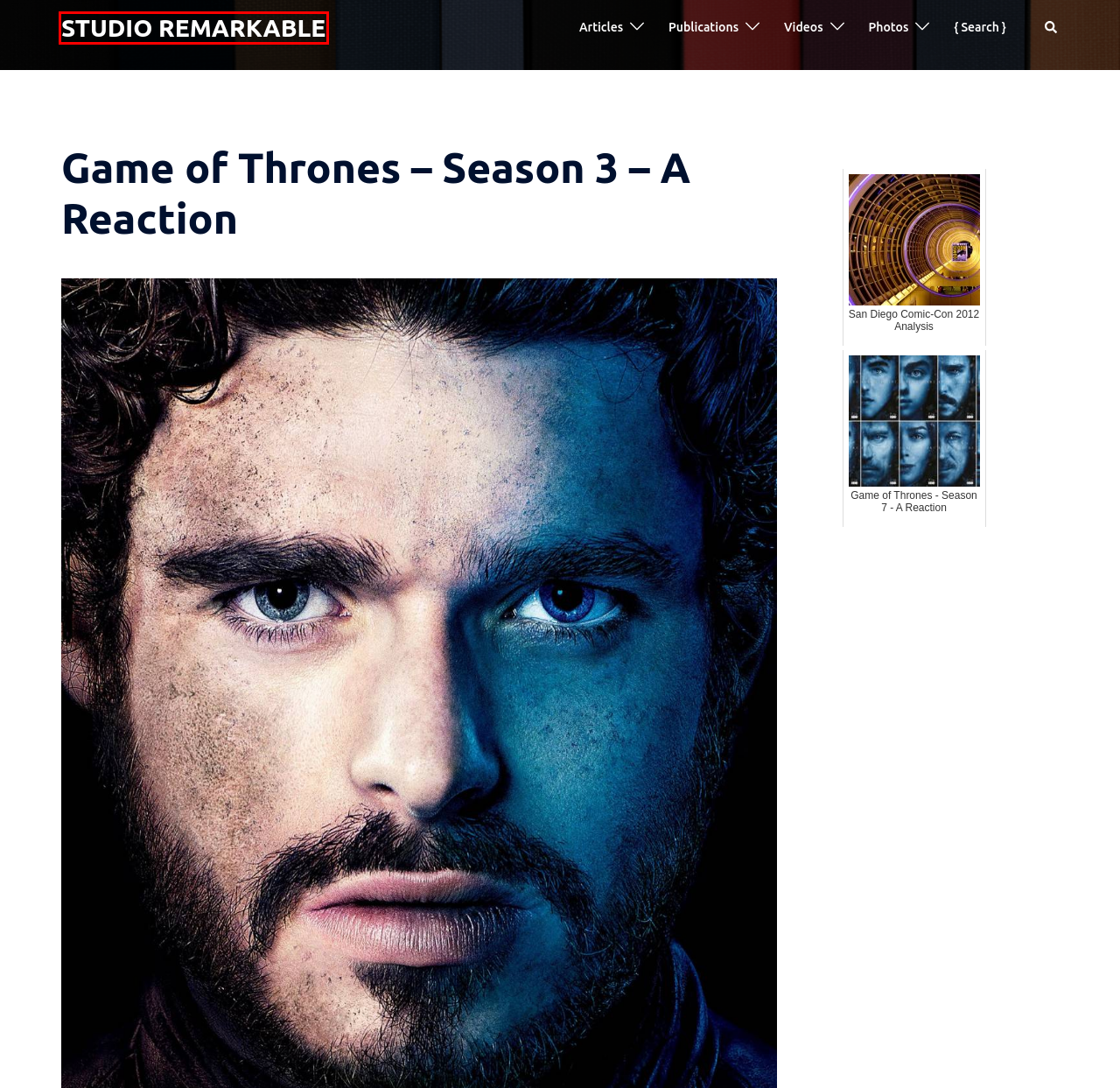Review the screenshot of a webpage that includes a red bounding box. Choose the webpage description that best matches the new webpage displayed after clicking the element within the bounding box. Here are the candidates:
A. What We Learned: San Diego Comic-Con 2012 Recap, Reviews & Summary | STUDIO REMARKABLE
B. Another Life Novel | STUDIO REMARKABLE
C. Landscape Photos | STUDIO REMARKABLE
D. About Us | STUDIO REMARKABLE
E. Reviews/Commentary | STUDIO REMARKABLE
F. Welcome
G. Meanwhile... 2009 Coca-Cola Refreshing Filmmaker's Winner | STUDIO REMARKABLE
H. Game of Thrones - Season 7 - A Reaction | STUDIO REMARKABLE

F